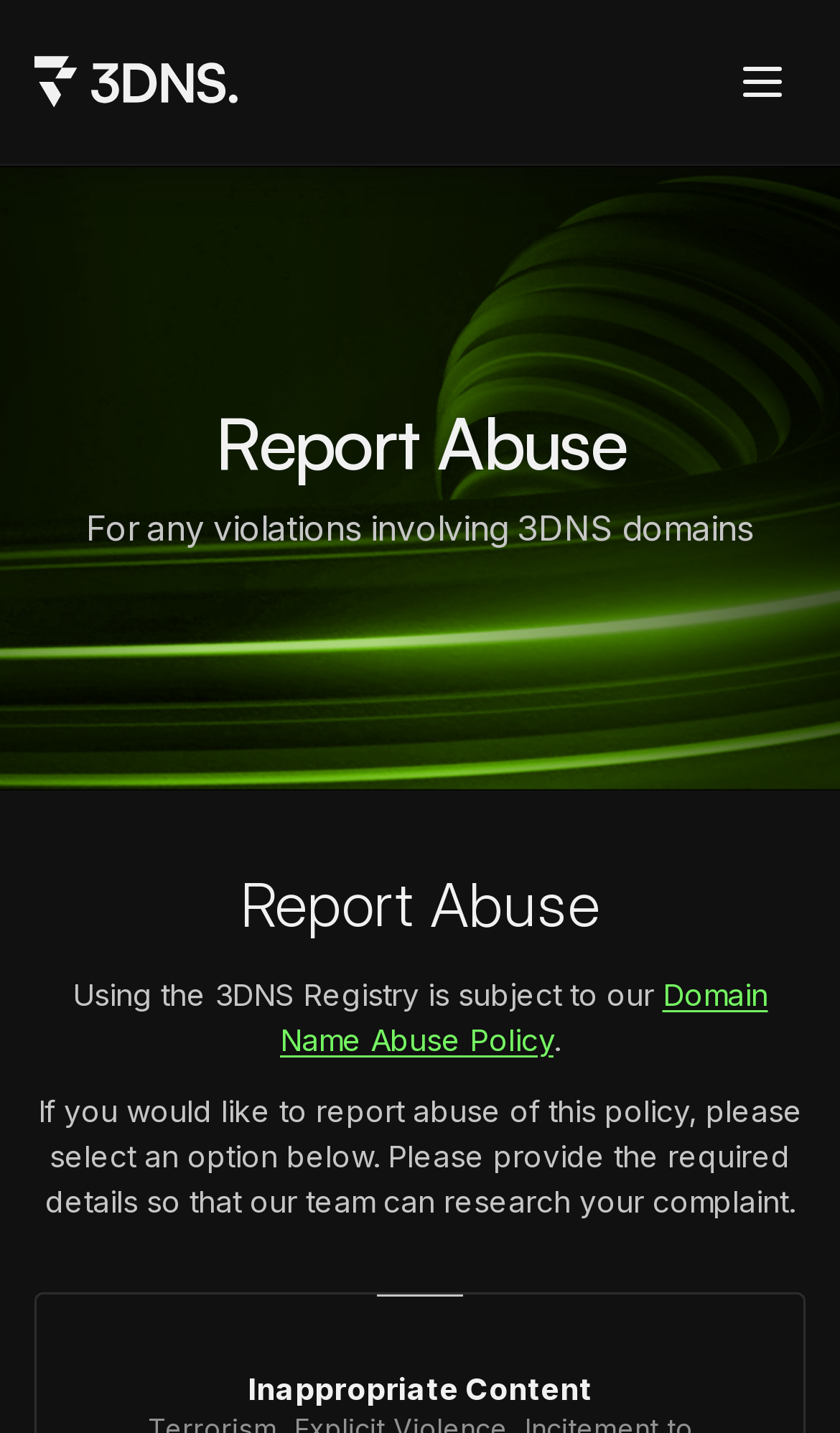Use a single word or phrase to respond to the question:
How many options are available for reporting abuse?

At least one